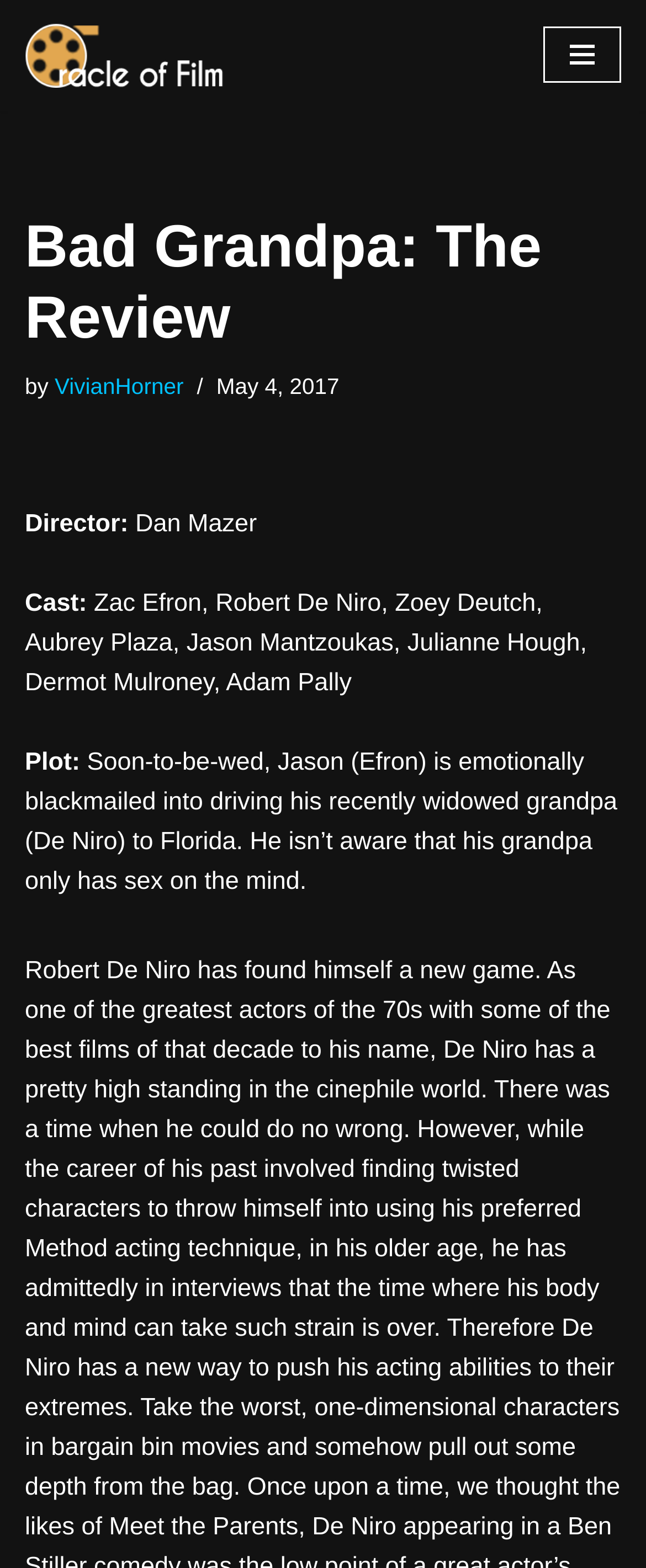What is the main plot of the movie? From the image, respond with a single word or brief phrase.

Jason is emotionally blackmailed into driving his grandpa to Florida